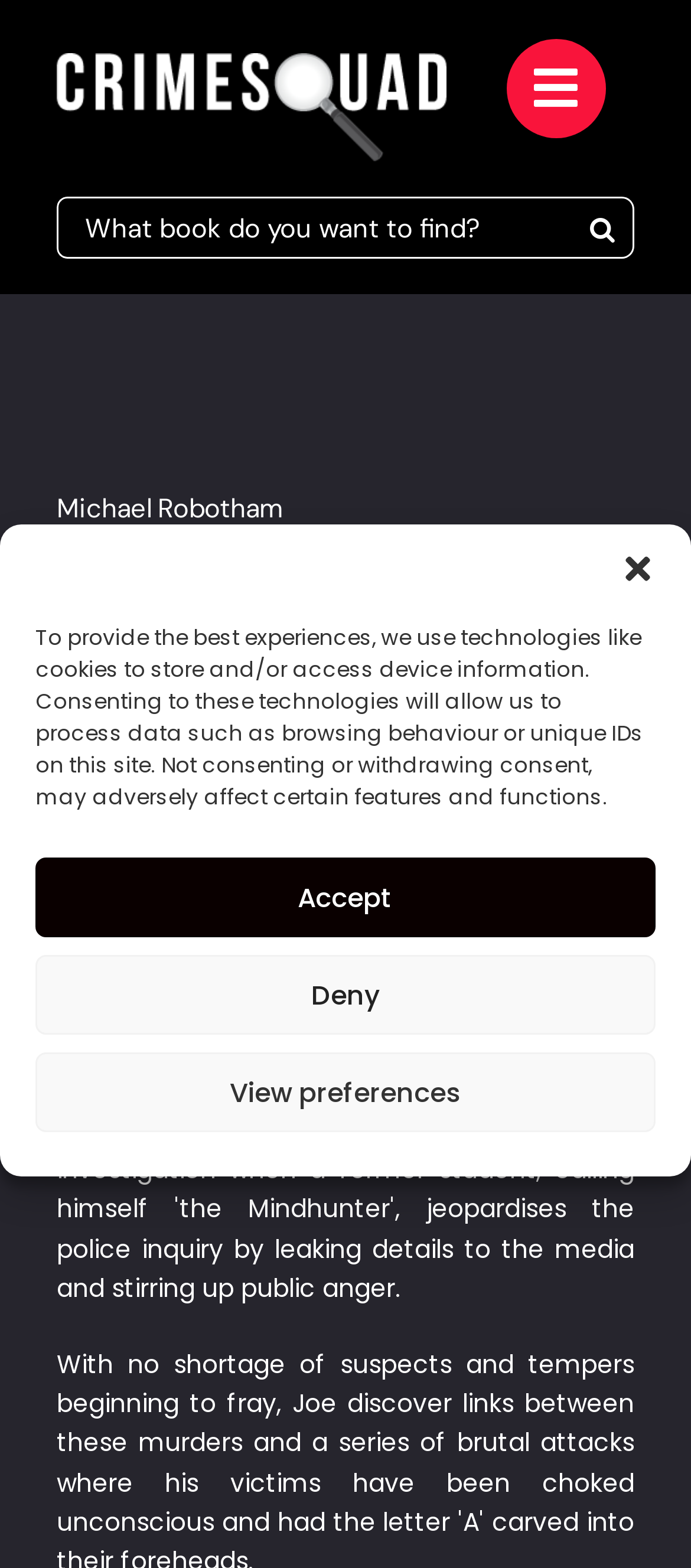Utilize the details in the image to give a detailed response to the question: What is the purpose of the search box?

I inferred the answer by looking at the search box element with the placeholder text 'What book do you want to find?' which suggests that the search box is used to find a book.